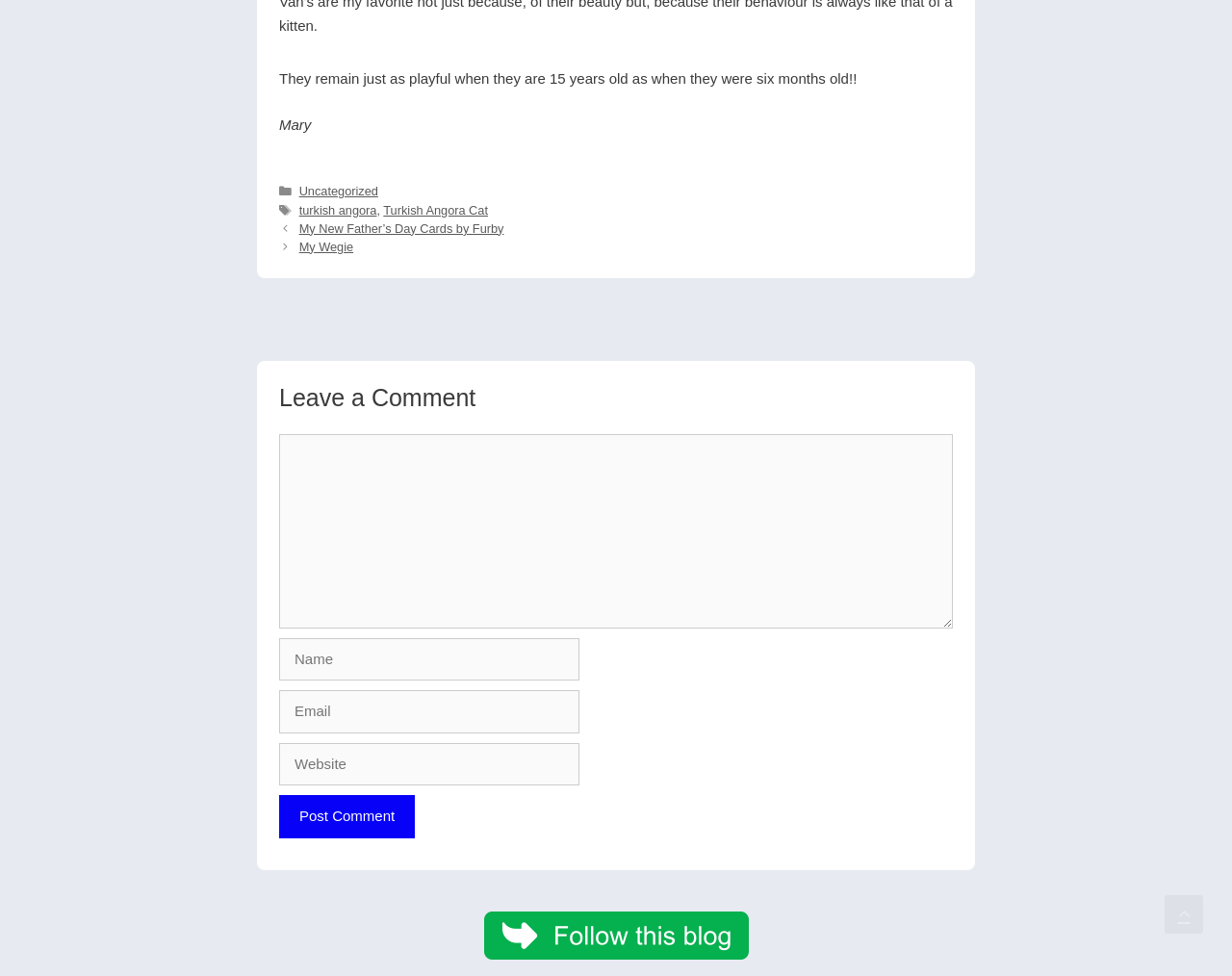Please find the bounding box coordinates of the element that you should click to achieve the following instruction: "Leave a comment". The coordinates should be presented as four float numbers between 0 and 1: [left, top, right, bottom].

[0.227, 0.392, 0.773, 0.425]